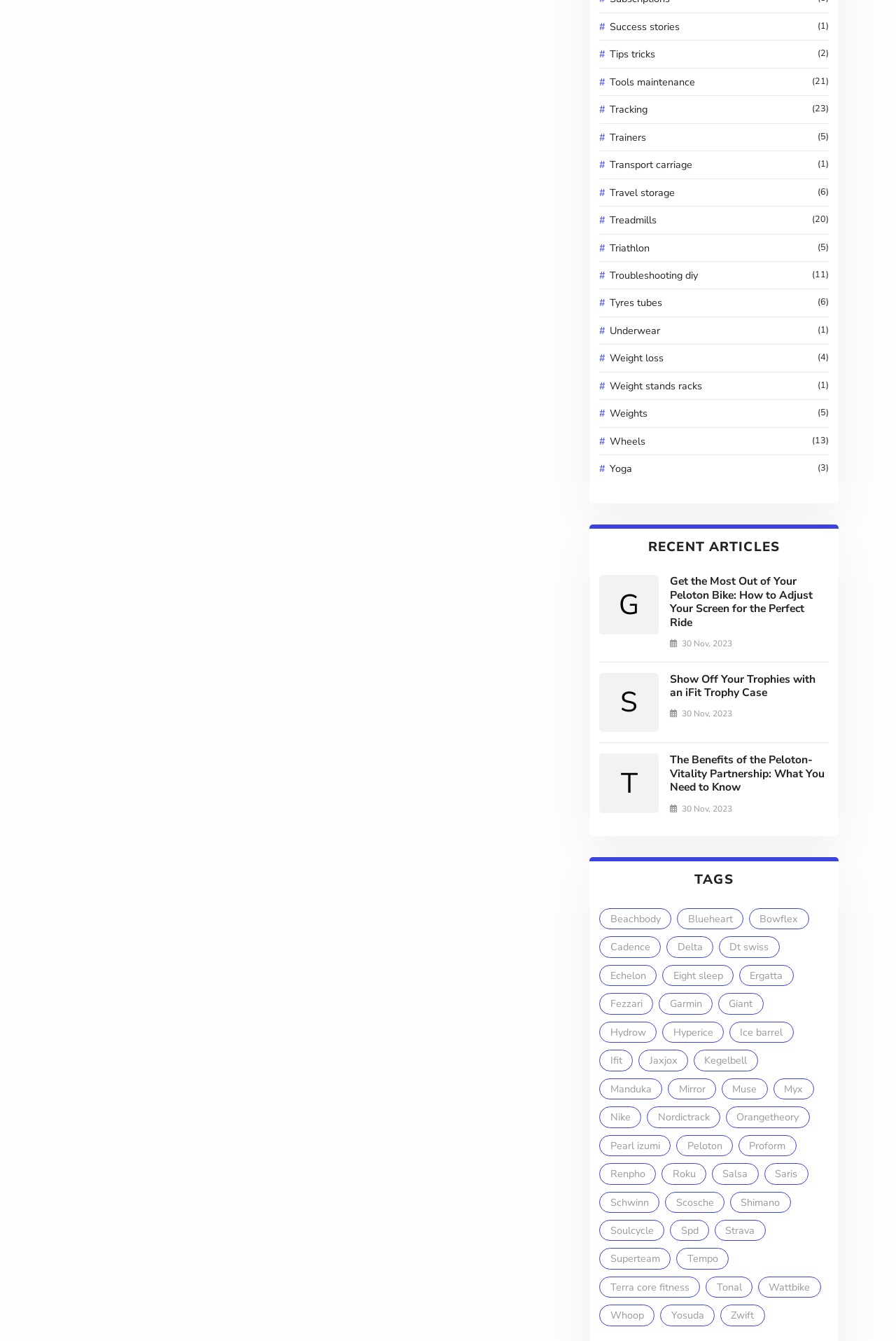Locate the coordinates of the bounding box for the clickable region that fulfills this instruction: "Browse the 'Treadmills' category".

[0.669, 0.158, 0.925, 0.17]